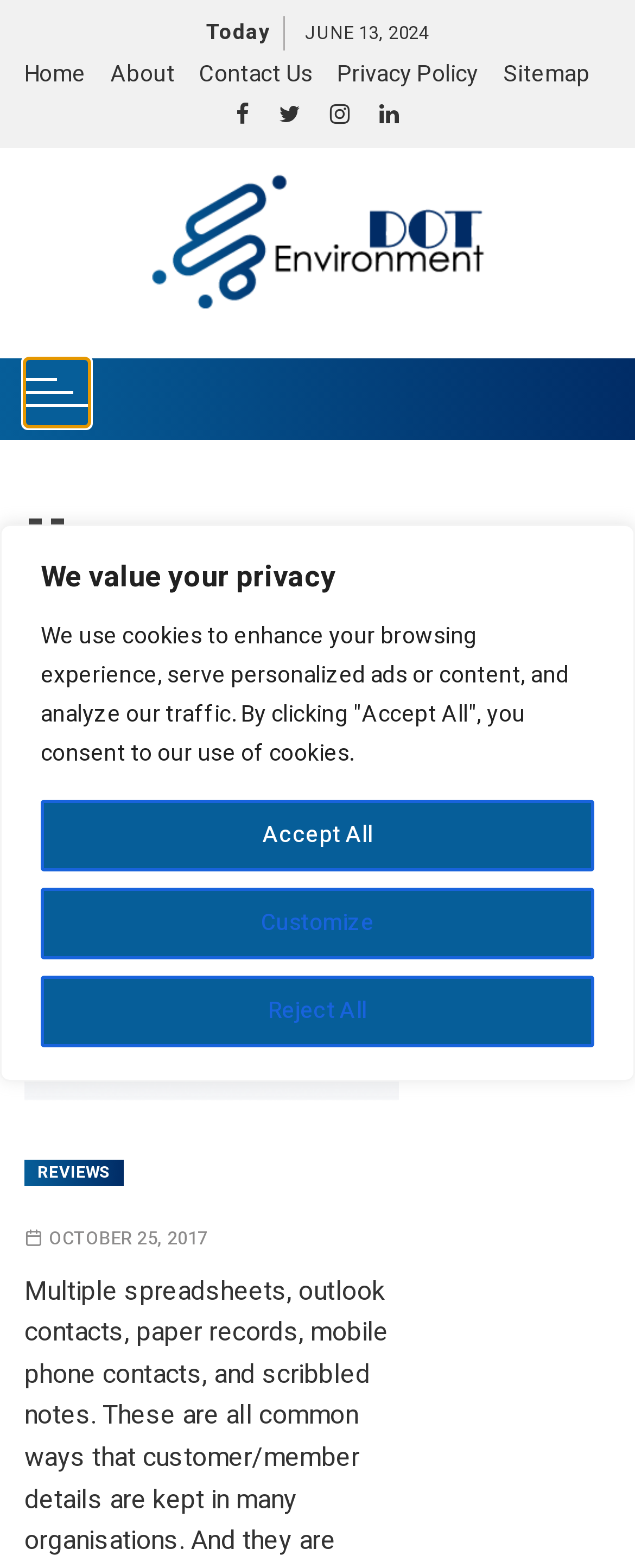What is the purpose of the button with no text?
Use the screenshot to answer the question with a single word or phrase.

Unknown